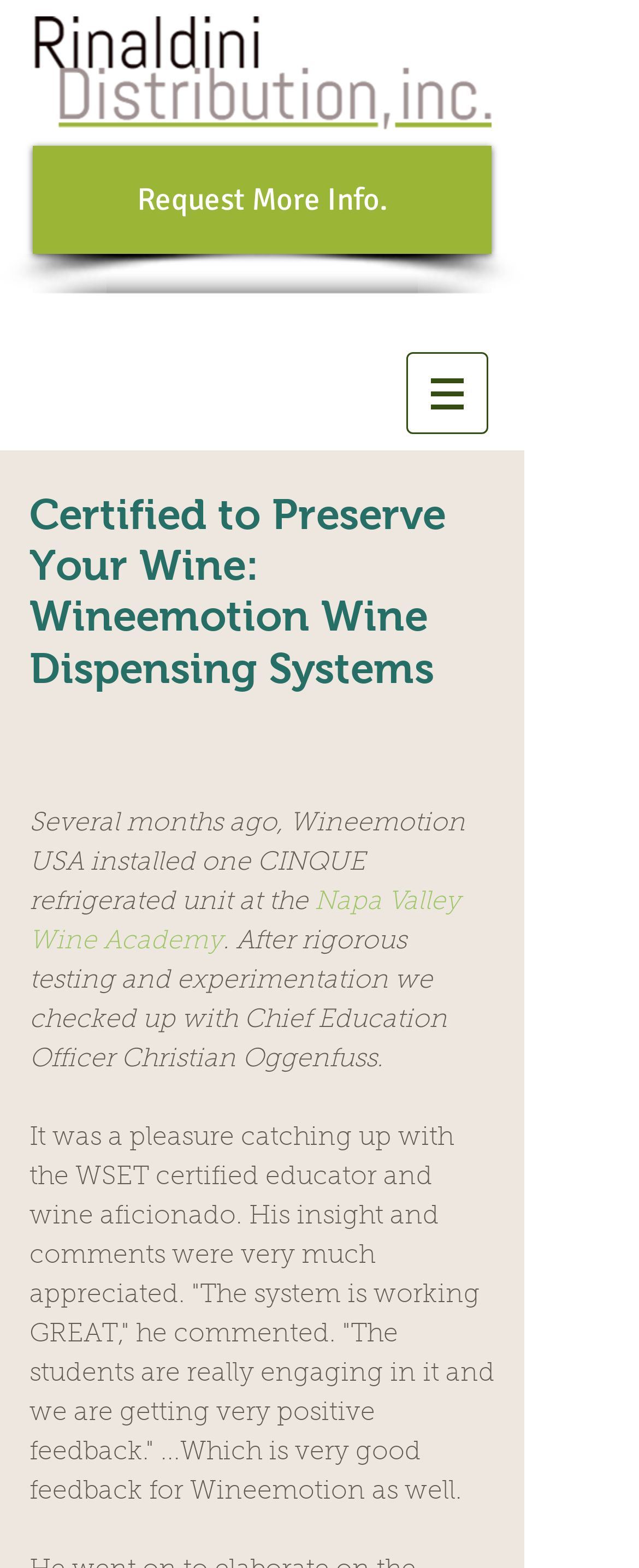What is the occupation of Christian Oggenfuss?
Use the screenshot to answer the question with a single word or phrase.

Chief Education Officer